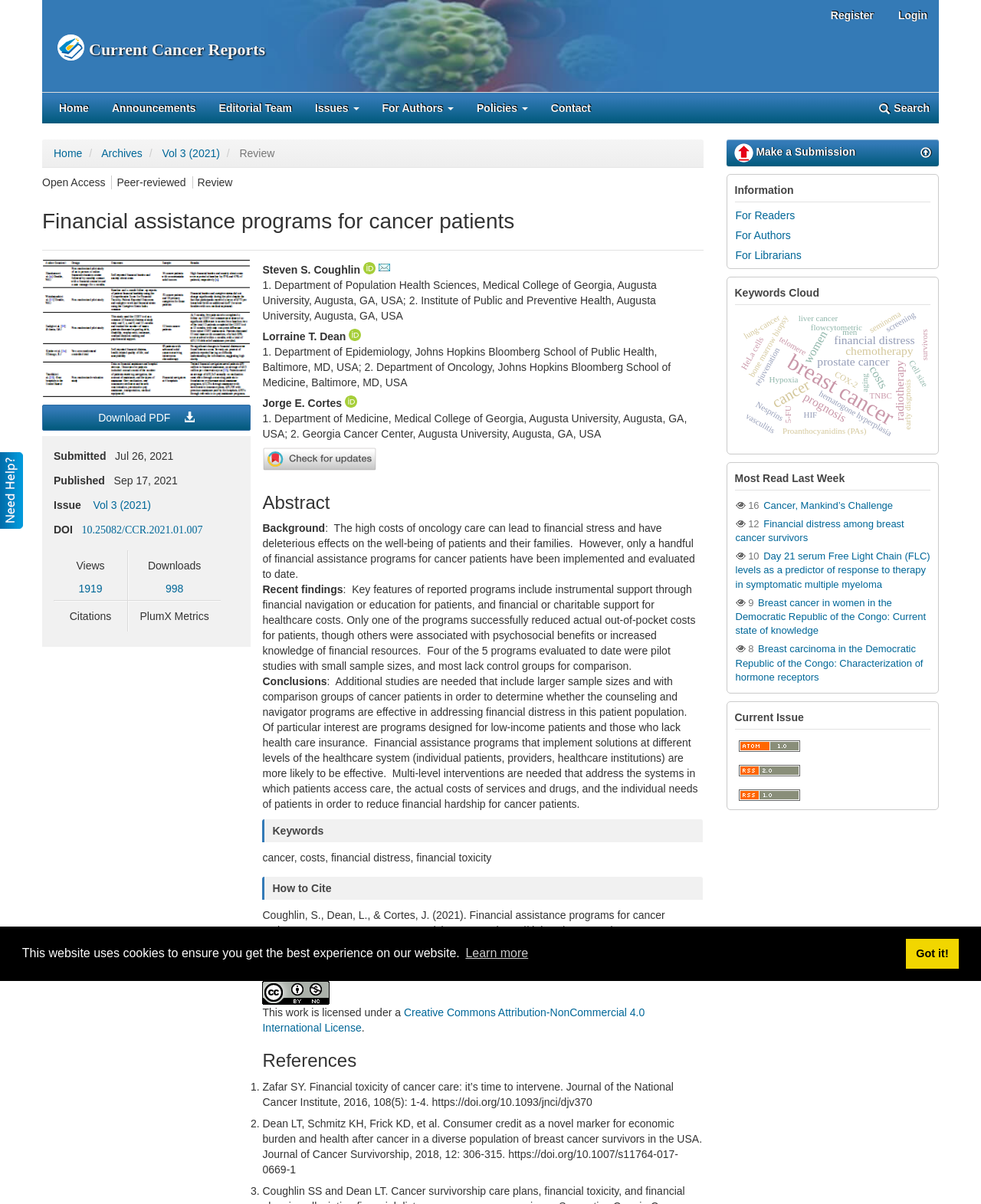Identify the bounding box coordinates of the section to be clicked to complete the task described by the following instruction: "Search for something". The coordinates should be four float numbers between 0 and 1, formatted as [left, top, right, bottom].

[0.892, 0.083, 0.952, 0.096]